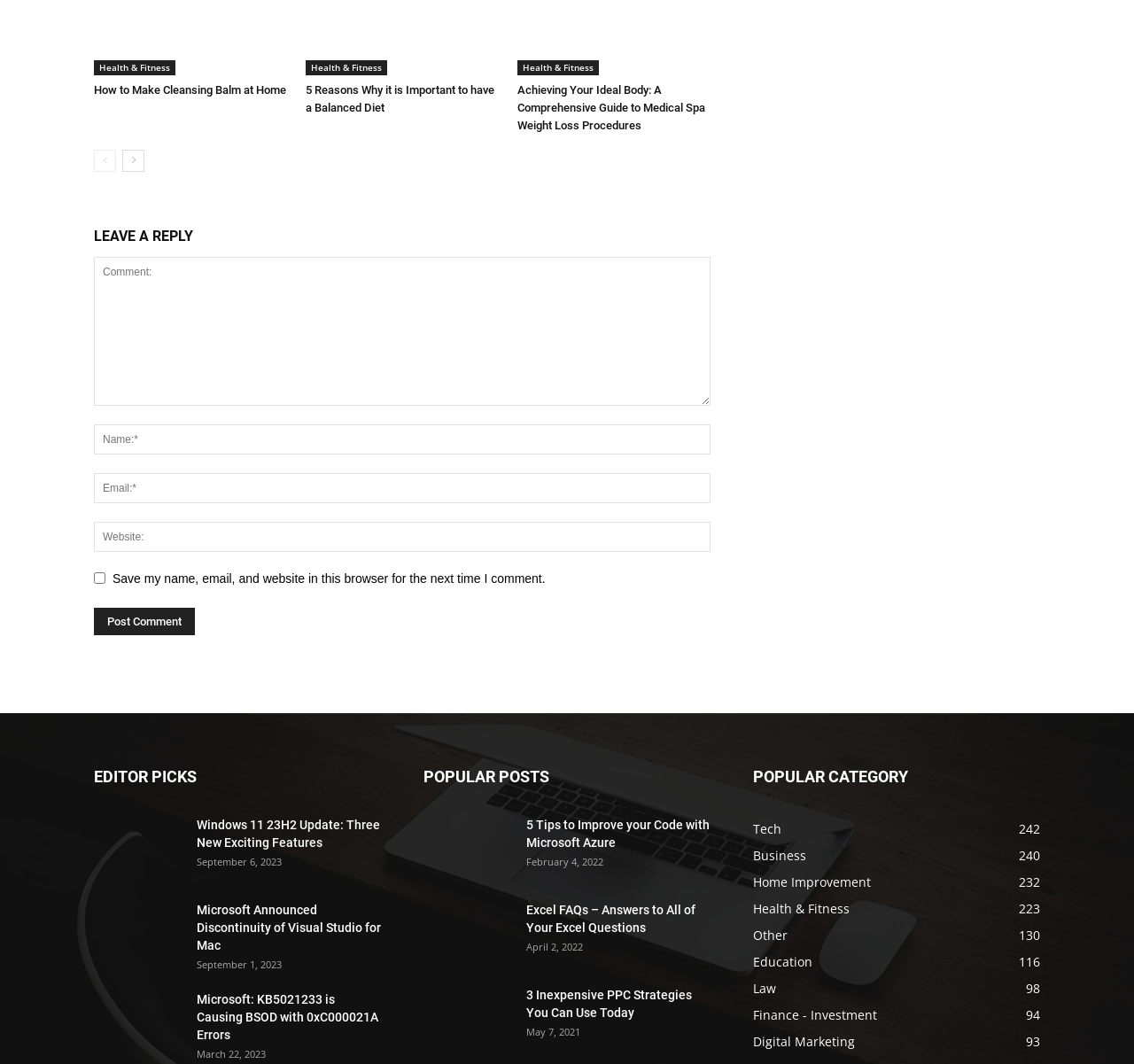Please indicate the bounding box coordinates for the clickable area to complete the following task: "Leave a reply". The coordinates should be specified as four float numbers between 0 and 1, i.e., [left, top, right, bottom].

[0.083, 0.21, 0.627, 0.236]